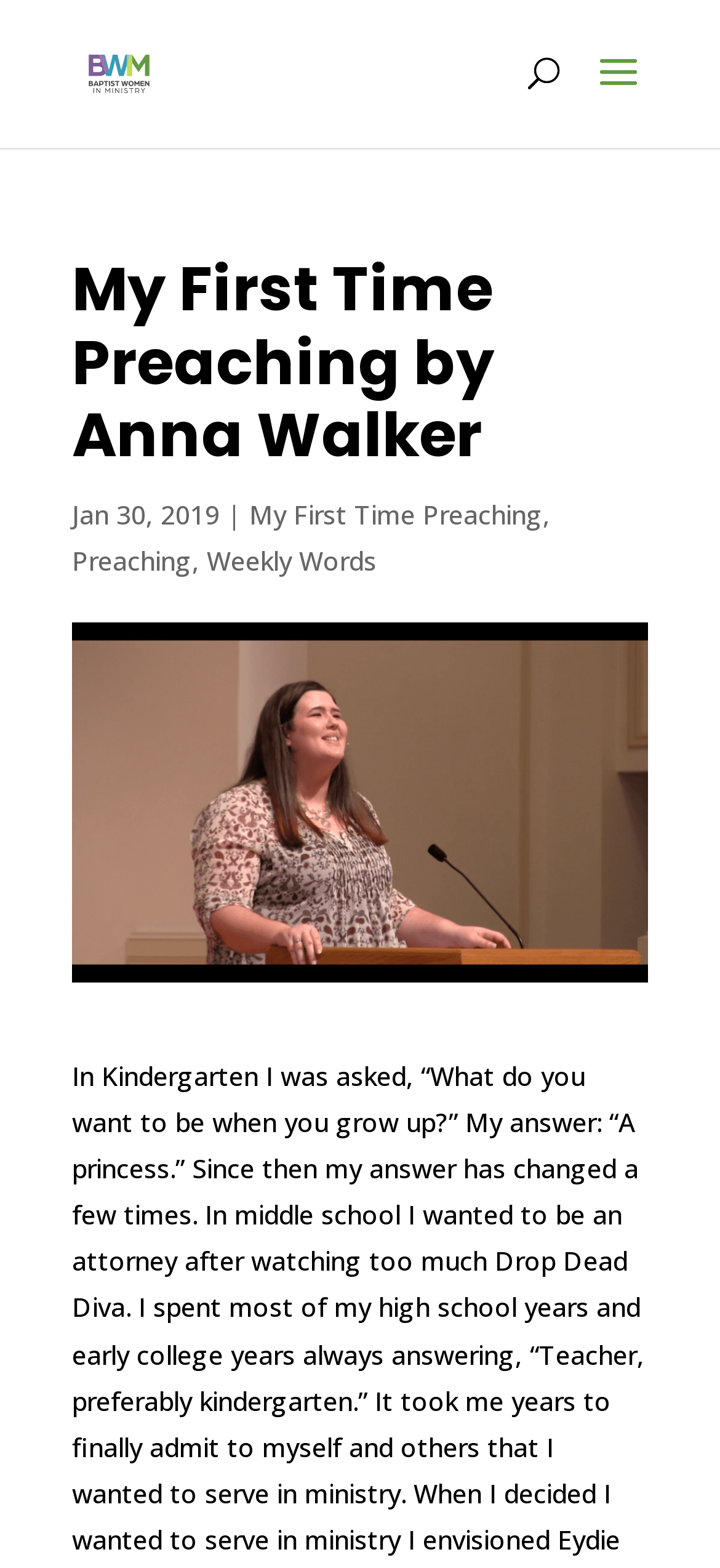Please determine the headline of the webpage and provide its content.

My First Time Preaching by Anna Walker